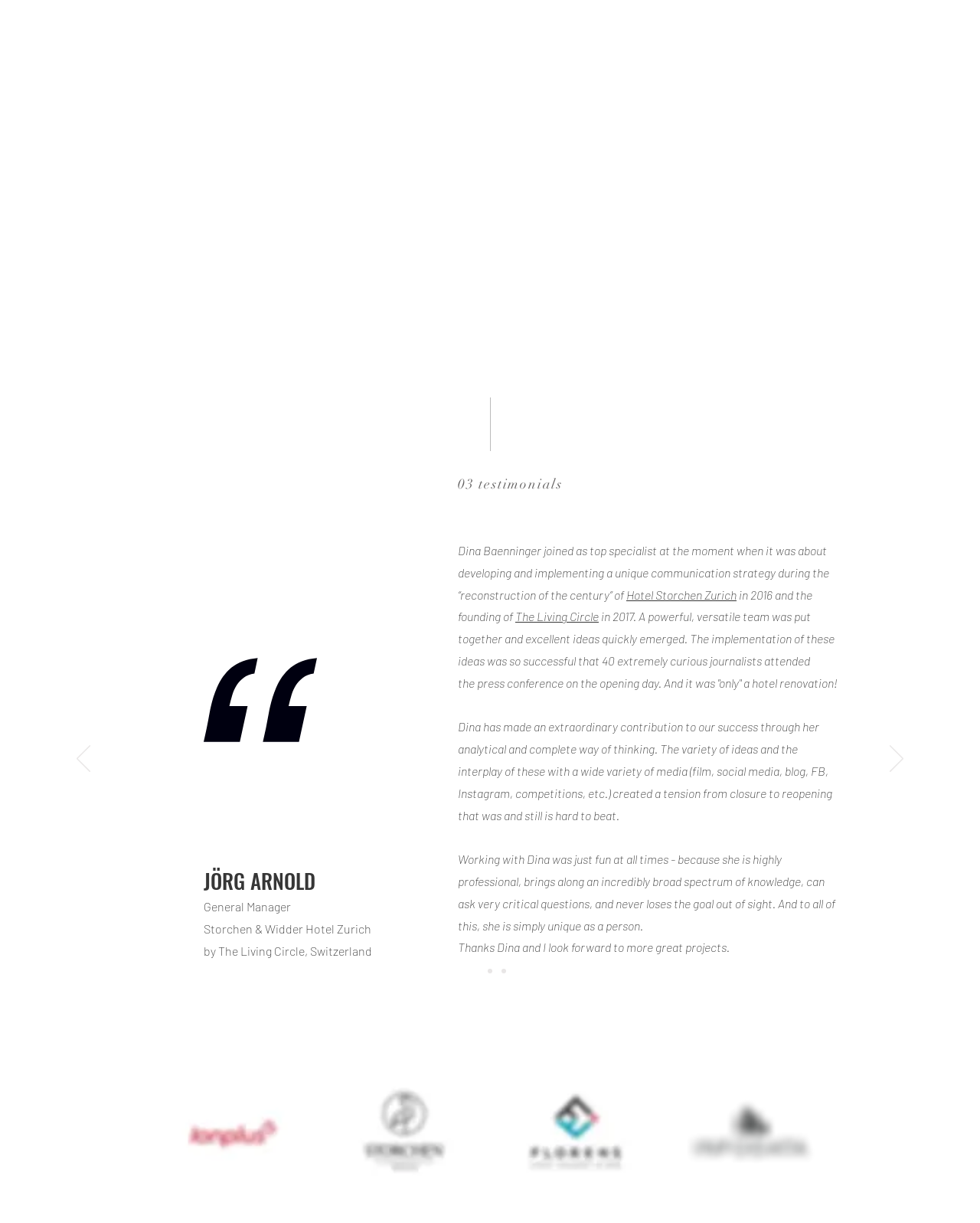From the webpage screenshot, predict the bounding box of the UI element that matches this description: "The Living Circle".

[0.526, 0.498, 0.611, 0.51]